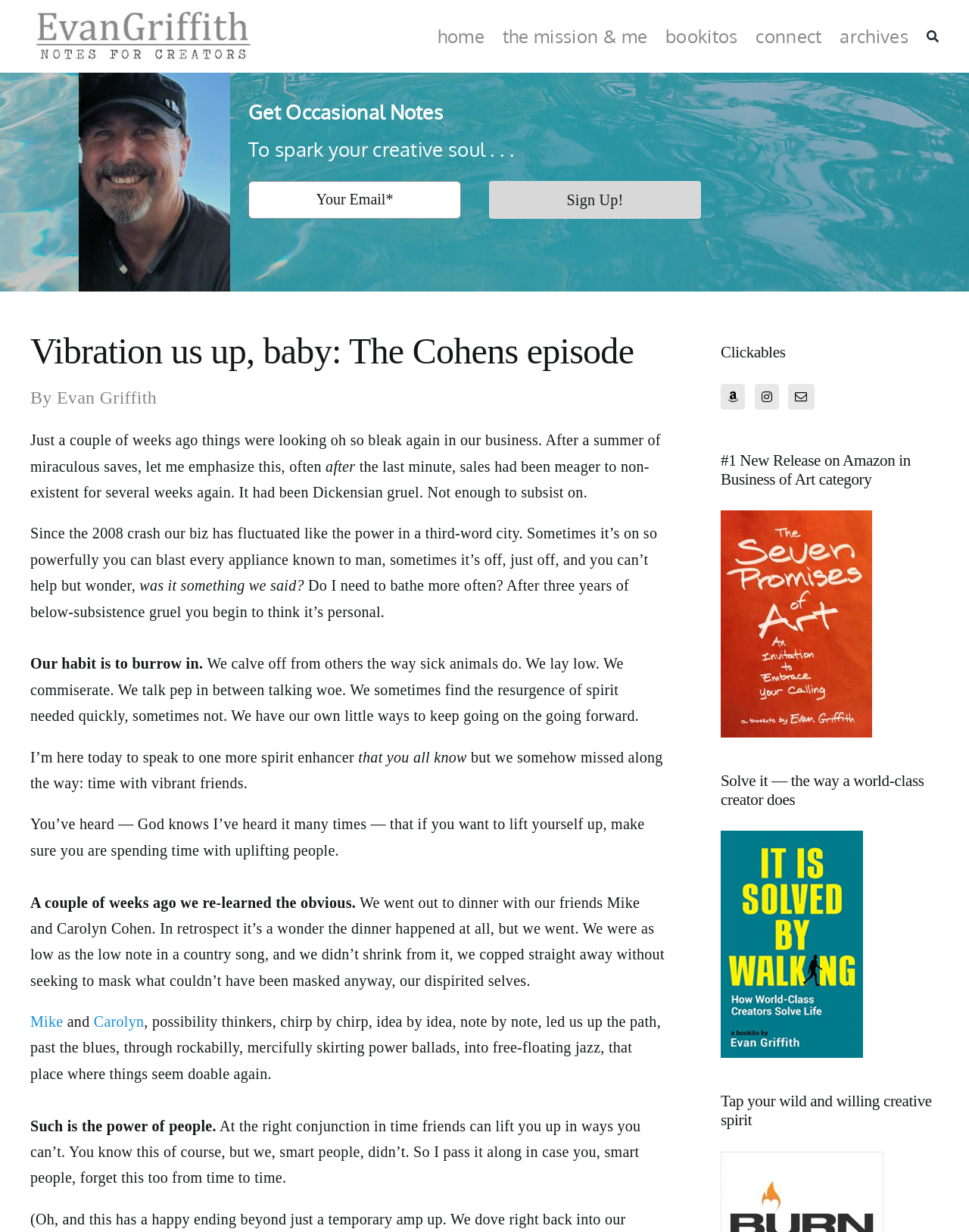Please determine the bounding box coordinates of the area that needs to be clicked to complete this task: 'Search for something'. The coordinates must be four float numbers between 0 and 1, formatted as [left, top, right, bottom].

[0.956, 0.0, 0.969, 0.059]